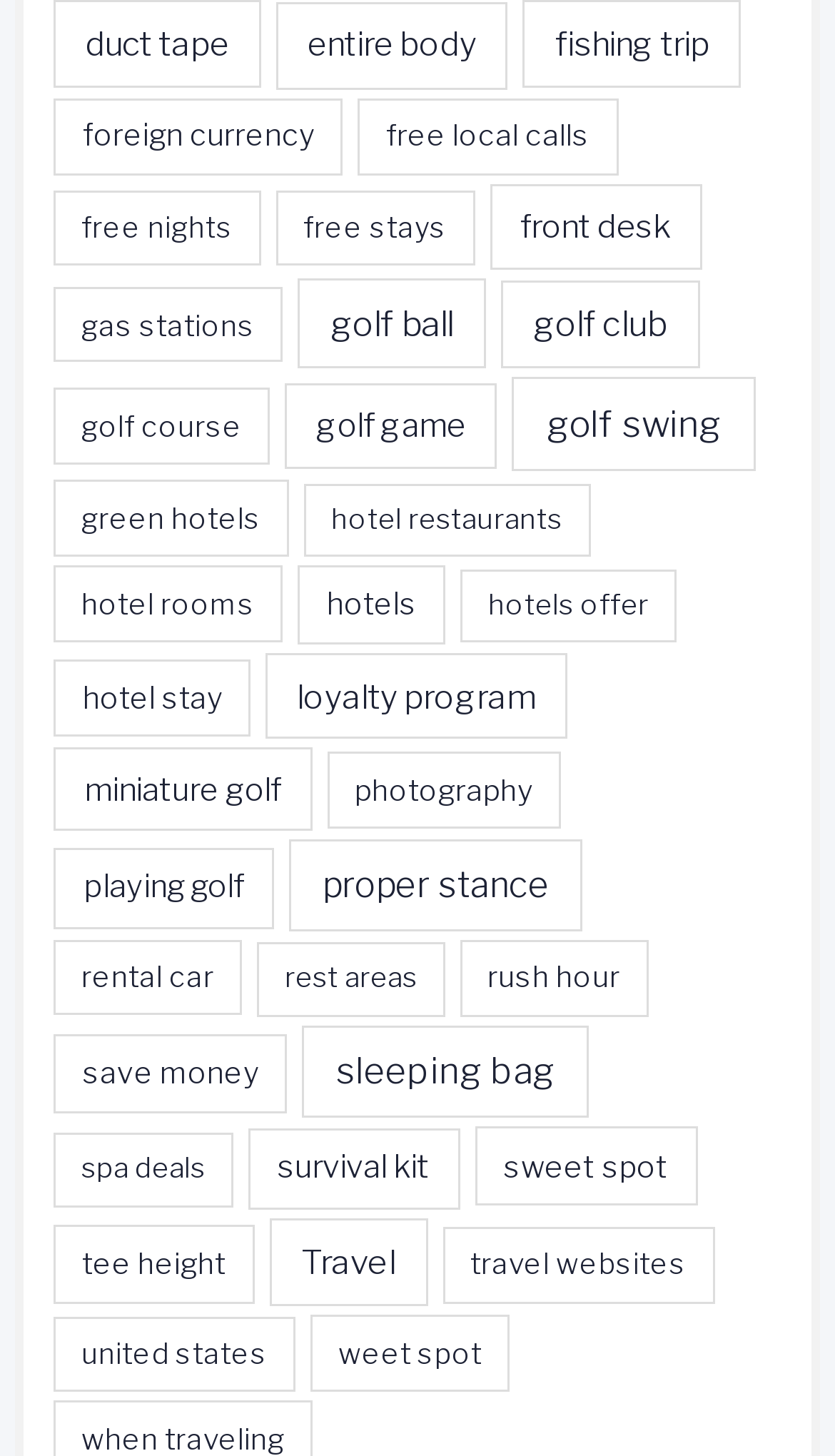Are there any categories related to photography?
Based on the visual information, provide a detailed and comprehensive answer.

I found a link related to photography, which is 'photography' with 109 items, indicating that there is a category related to photography.